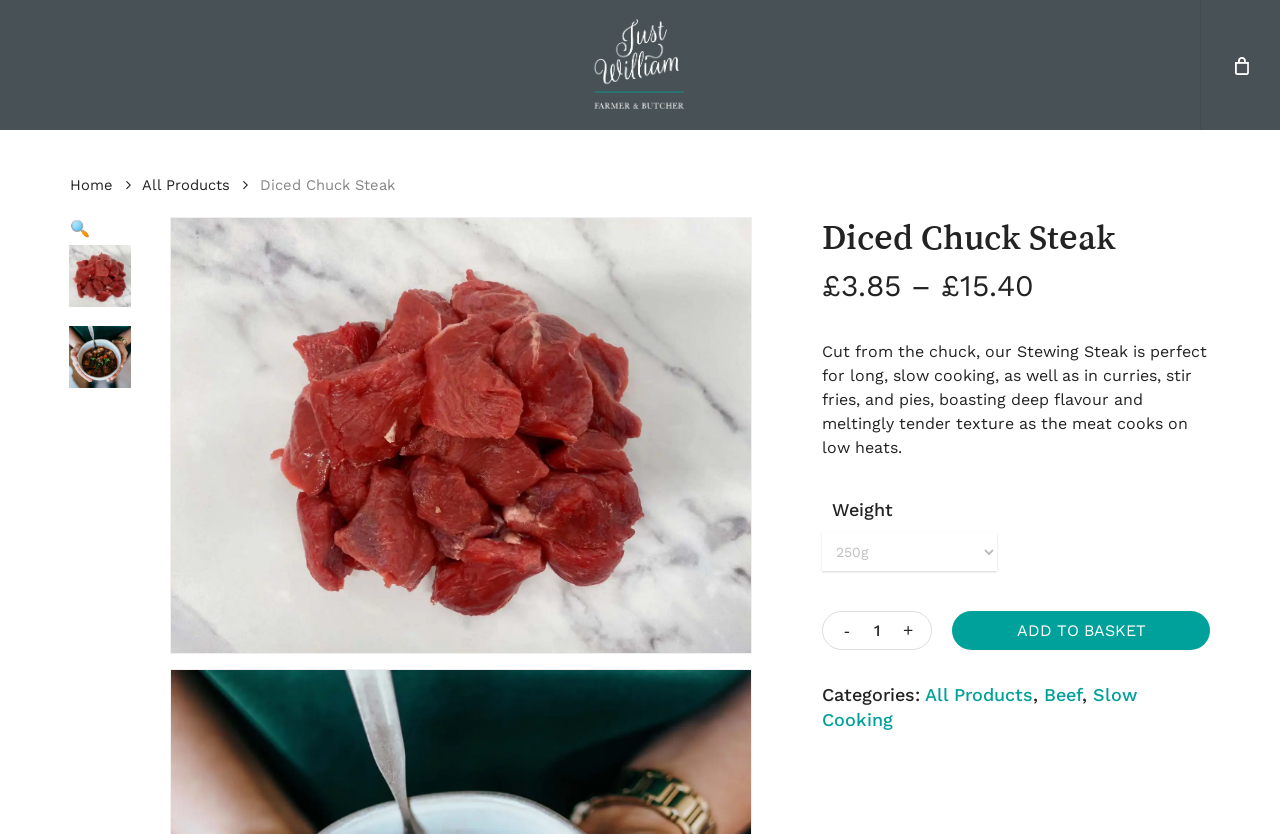Please provide a detailed answer to the question below by examining the image:
What categories does the Diced Chuck Steak belong to?

The categories that the Diced Chuck Steak belongs to can be found at the bottom of the webpage, where it says 'Categories: All Products, Beef, Slow Cooking'.